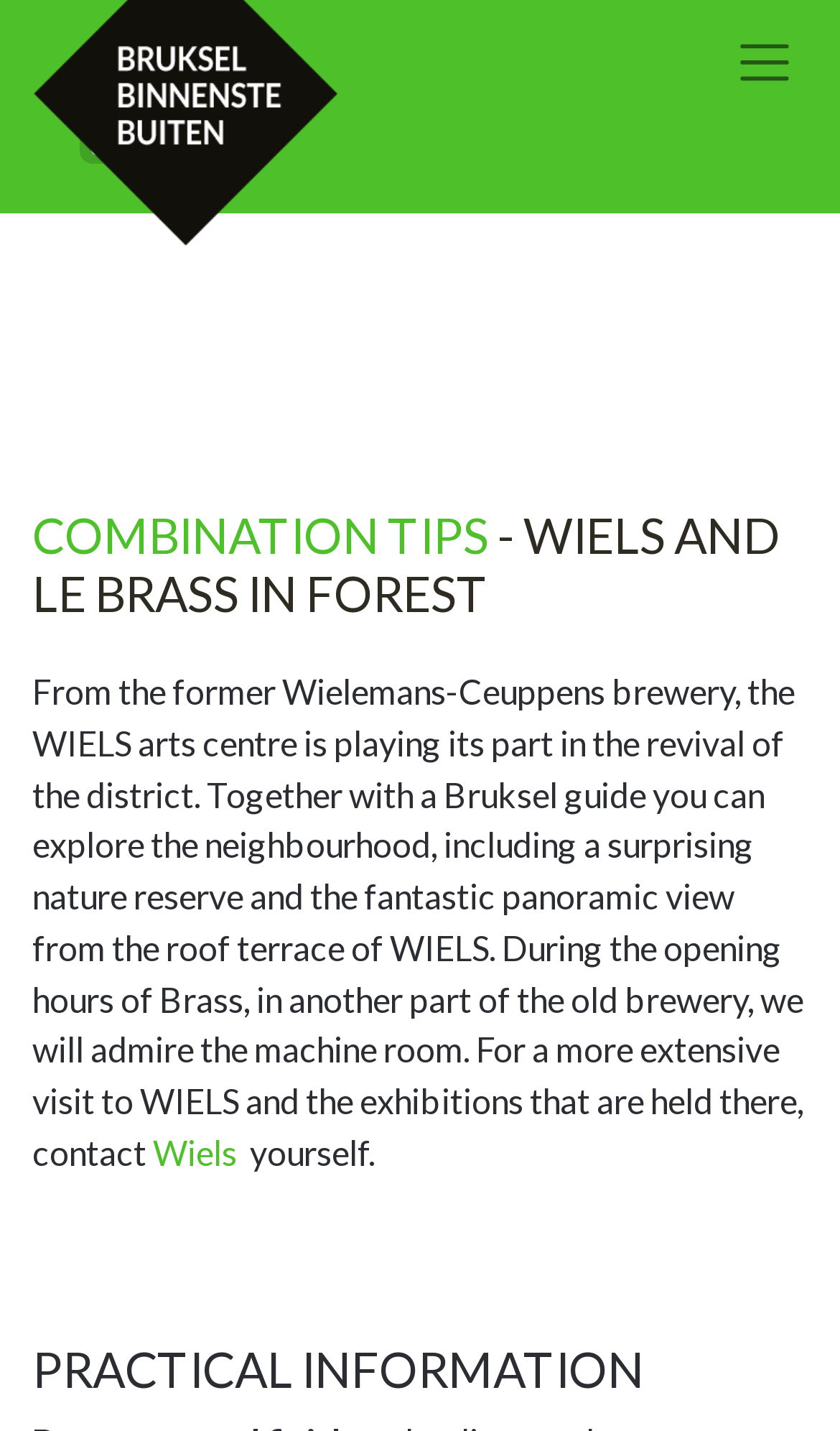Determine the bounding box coordinates for the UI element described. Format the coordinates as (top-left x, top-left y, bottom-right x, bottom-right y) and ensure all values are between 0 and 1. Element description: Wiels

[0.182, 0.79, 0.282, 0.819]